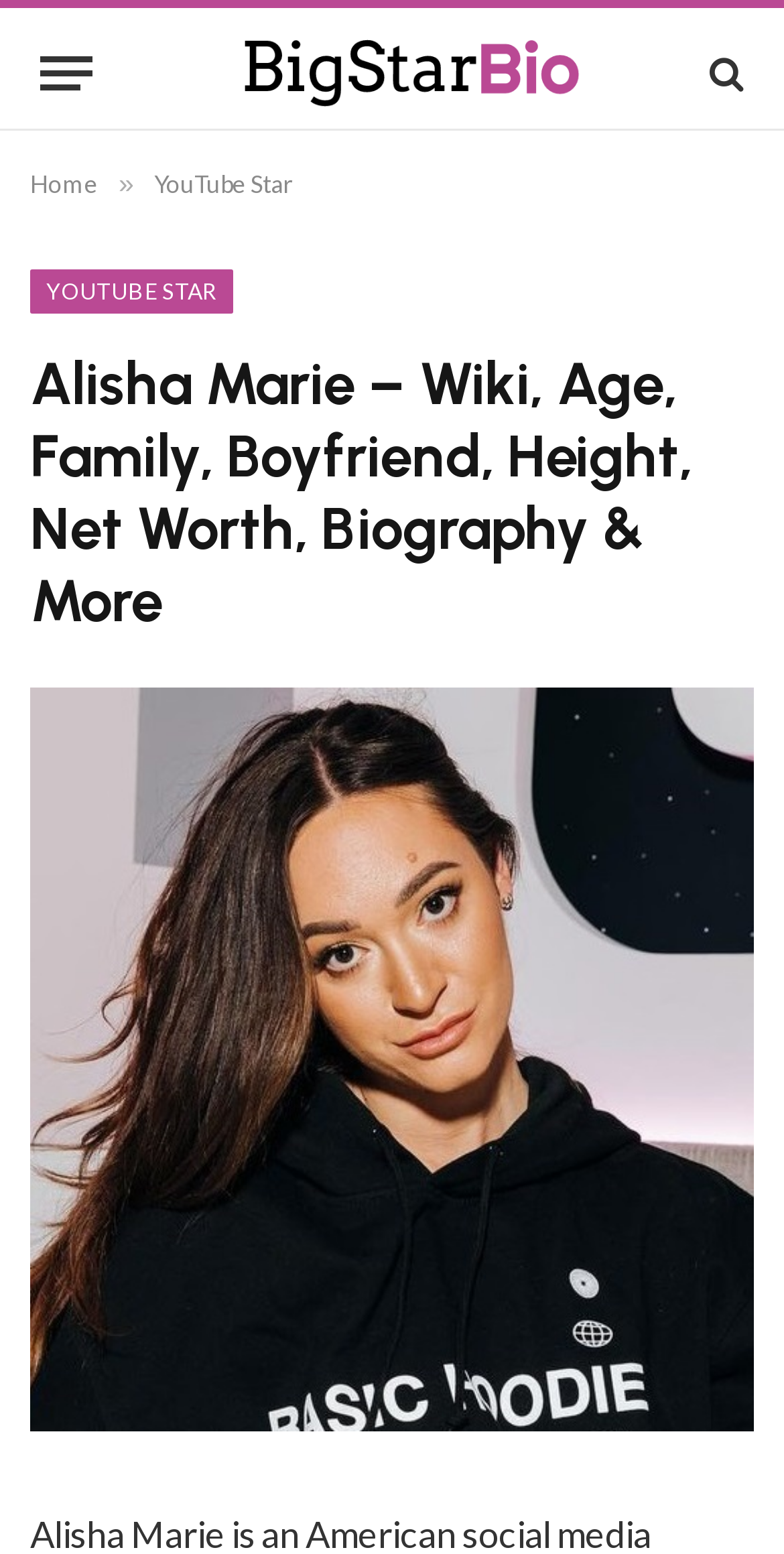Explain the webpage in detail, including its primary components.

The webpage is about Alisha Marie, an American social media influencer. At the top left corner, there is a button labeled "Menu". Next to it, there is a link to "BigstarBio" with an accompanying image of the same name. On the top right corner, there is another link with a search icon. 

Below the top section, there is a navigation menu with links to "Home" and "YouTube Star", separated by a "»" symbol. Underneath the navigation menu, there is a heading that reads "Alisha Marie – Wiki, Age, Family, Boyfriend, Height, Net Worth, Biography & More". 

Below the heading, there is a large section dedicated to Alisha Marie, with a link to her name and an accompanying image of her. The image takes up most of the width of the page and is positioned near the top of the section.